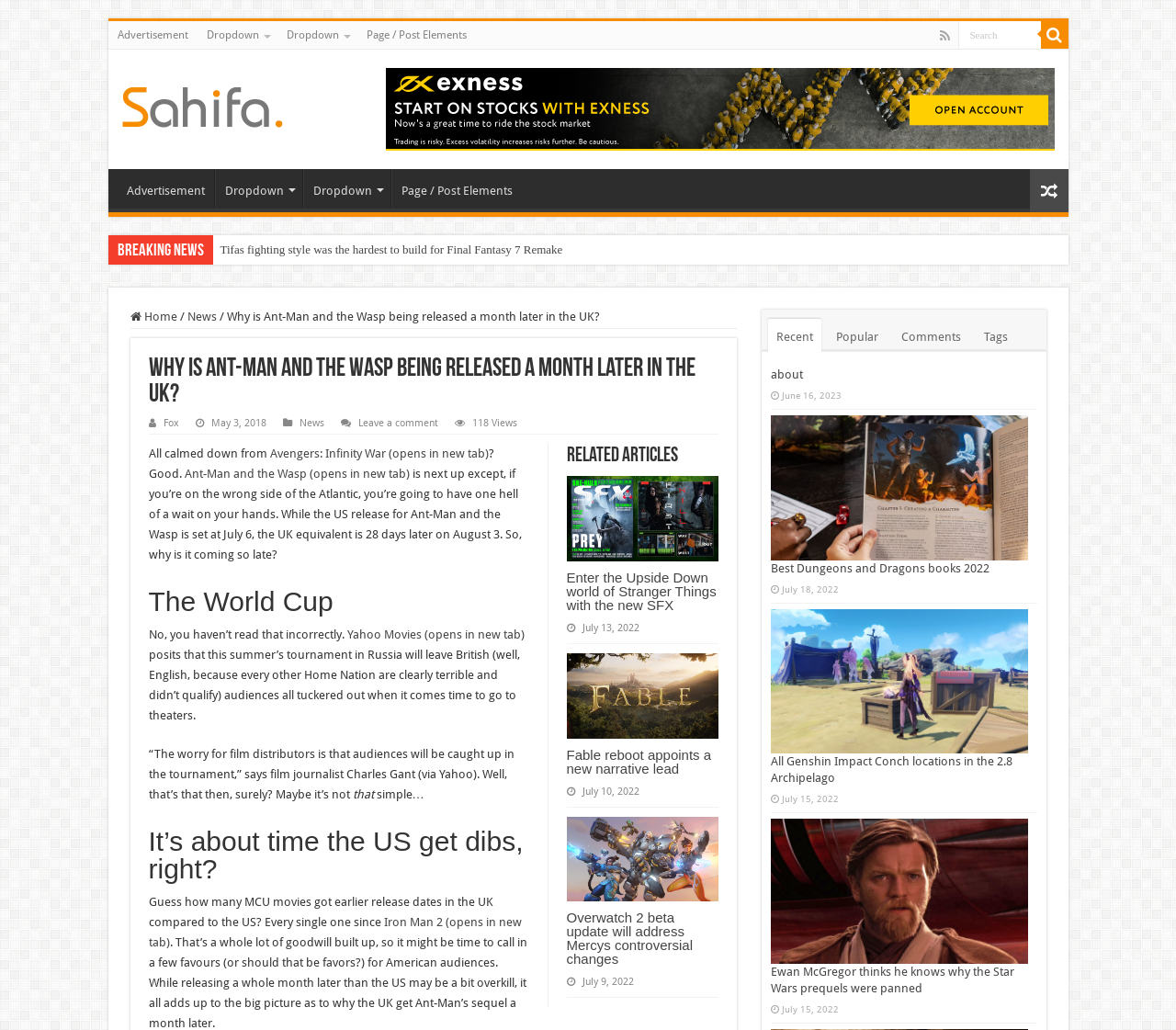Given the description of the UI element: "Leave a comment", predict the bounding box coordinates in the form of [left, top, right, bottom], with each value being a float between 0 and 1.

[0.304, 0.405, 0.372, 0.417]